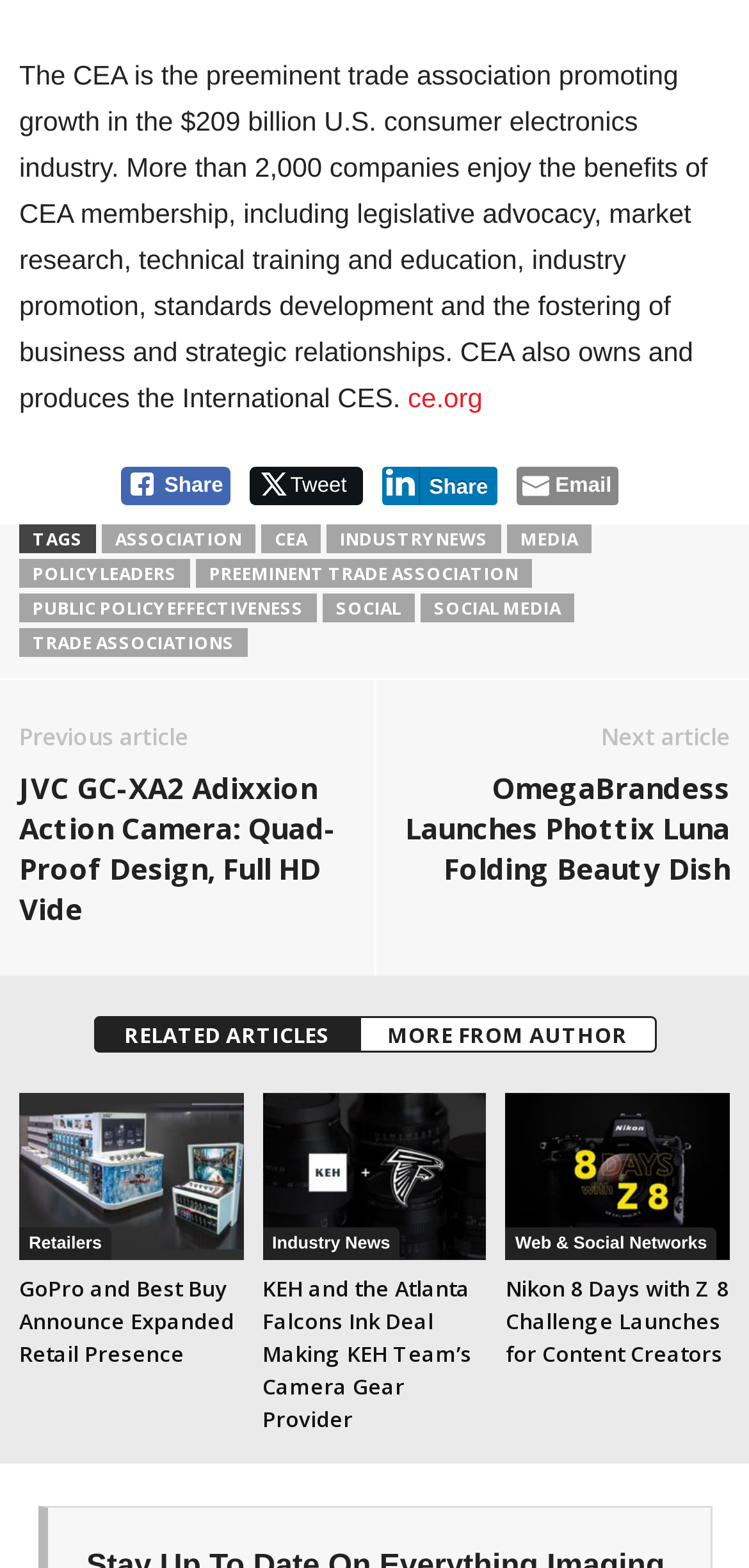Determine the bounding box for the UI element that matches this description: "Clockwork Mansion Forums".

None